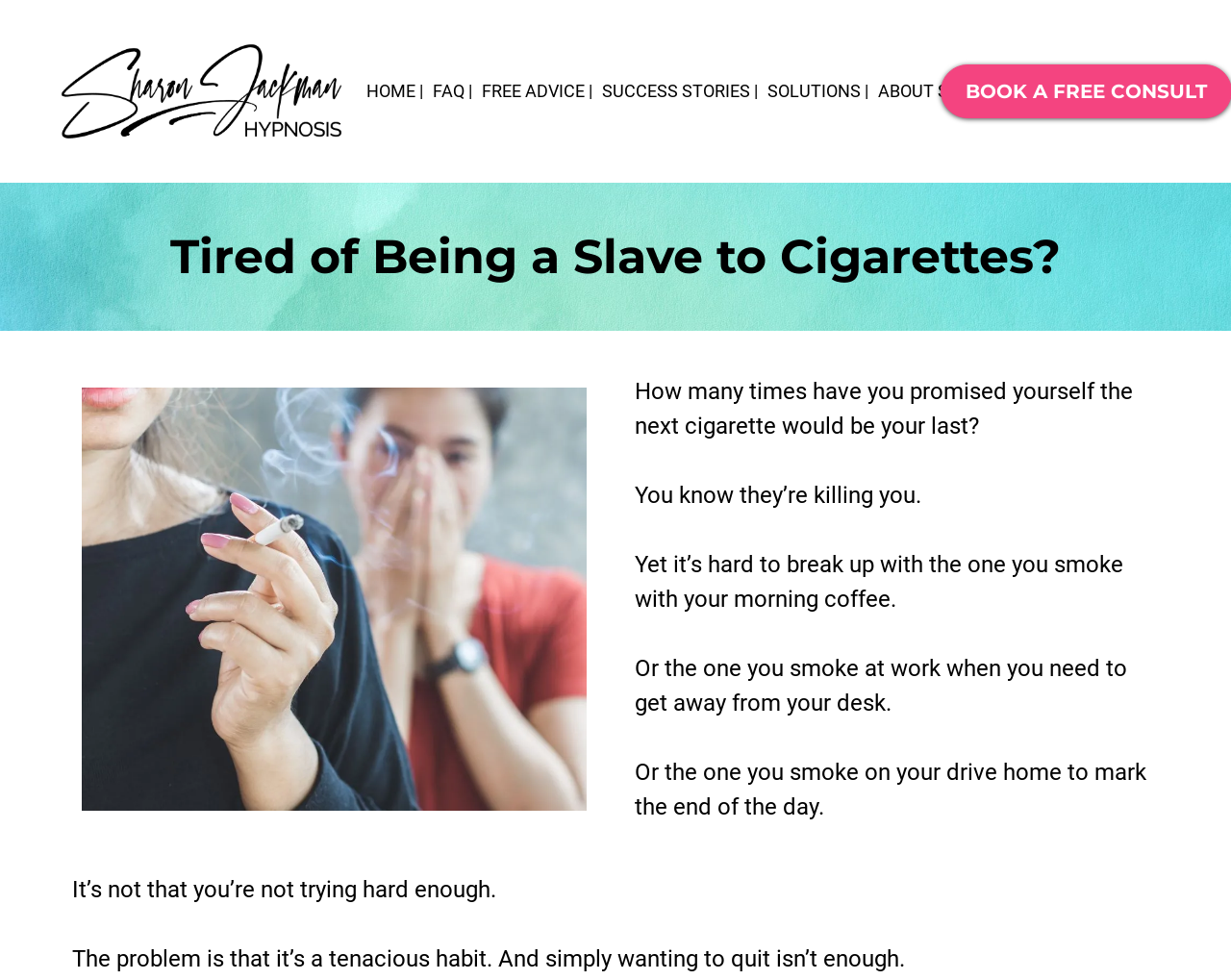Please study the image and answer the question comprehensively:
What is the habit being discussed?

The habit being discussed can be inferred from the image of a woman holding a cigarette with smoke, and the text that mentions 'cigarettes' and 'smoke'.